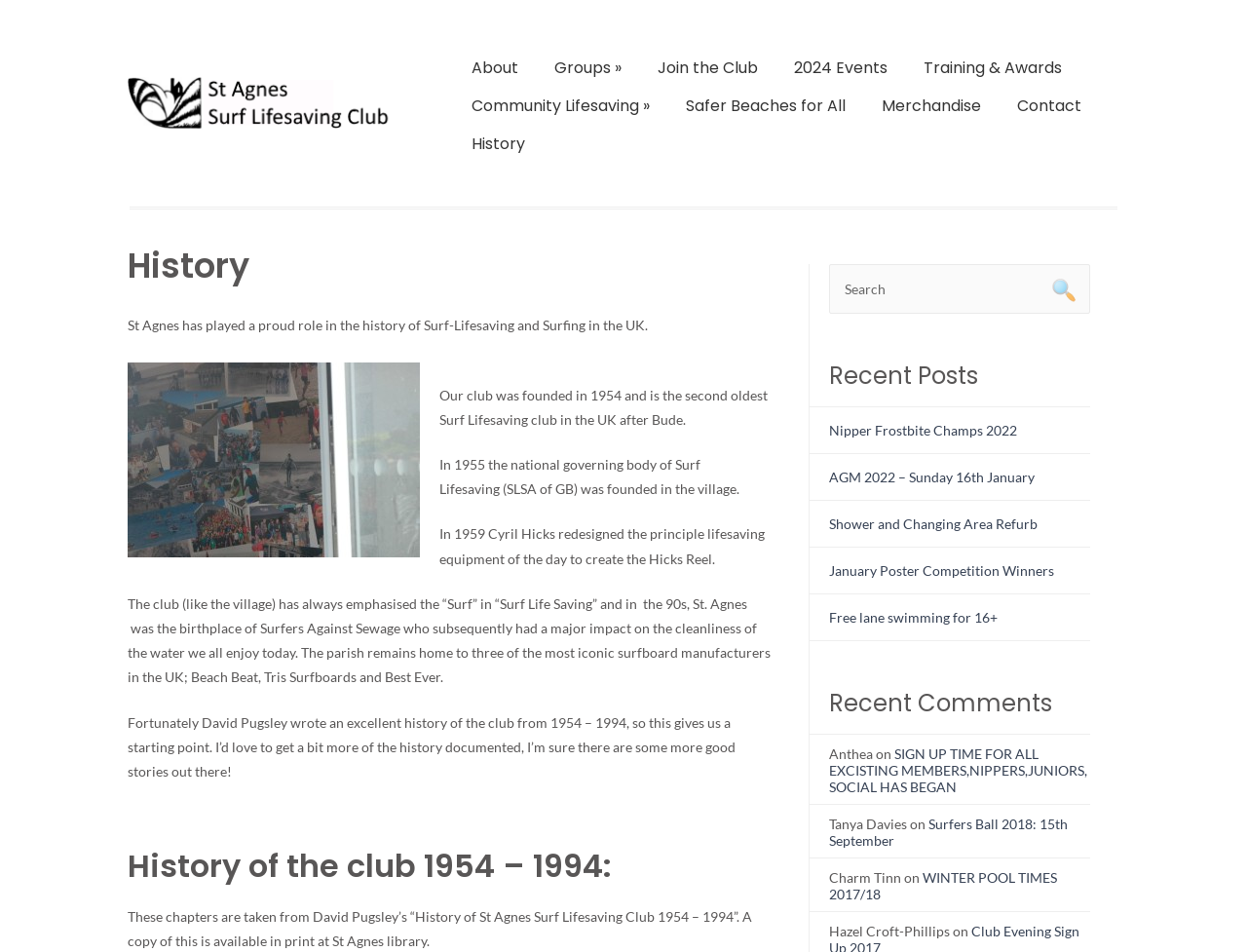What is the name of the event mentioned in the recent posts section?
Carefully examine the image and provide a detailed answer to the question.

The name of the event mentioned in the recent posts section can be found in the link on the webpage, which says 'Nipper Frostbite Champs 2022'.